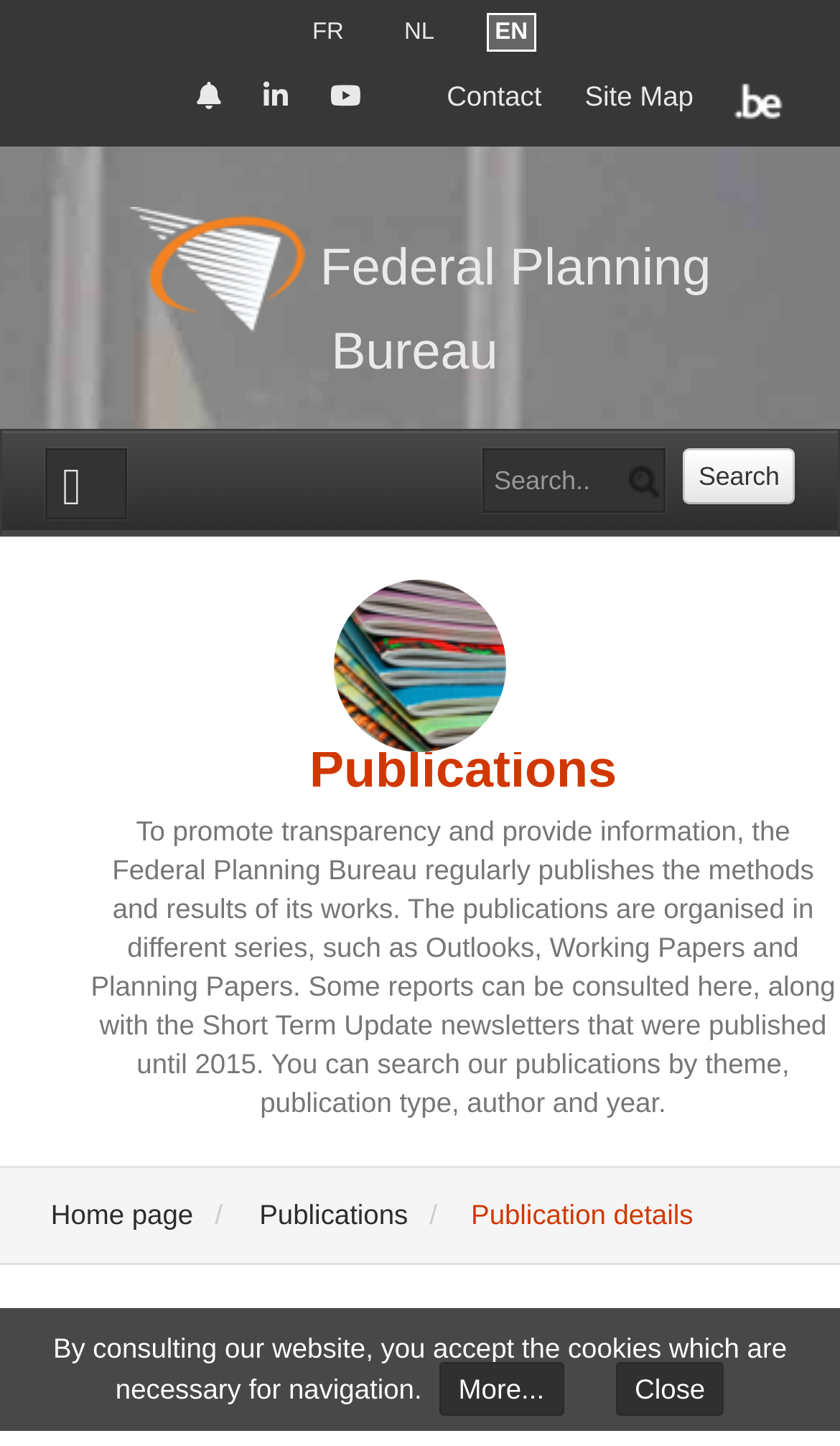Detail the various sections and features of the webpage.

The webpage is about the Federal Planning Bureau's publication on automatic fiscal stabilisers. At the top left corner, there is a logo of the Federal Planning Bureau, accompanied by the bureau's name in text. Below the logo, there are several language options, including FR, NL, and EN, which are positioned horizontally. 

To the right of the language options, there are four icons, representing different functions, such as contact, site map, and search. The search function is accompanied by a text box and a search button. 

Below the top navigation bar, there is a page title image, followed by a heading that reads "Publications". A brief description of the publications is provided, explaining that the Federal Planning Bureau regularly publishes its works, including Outlooks, Working Papers, and Planning Papers. 

The main content of the webpage is a publication details section, which includes a heading that reads "Automatic fiscal stabilisers [Working Paper 05-02 - 28/05/2002]". This section likely provides more information about the publication, such as its abstract, authors, and download links. 

At the bottom of the webpage, there is a notification about cookies, which is accompanied by two links, "More..." and "Close".